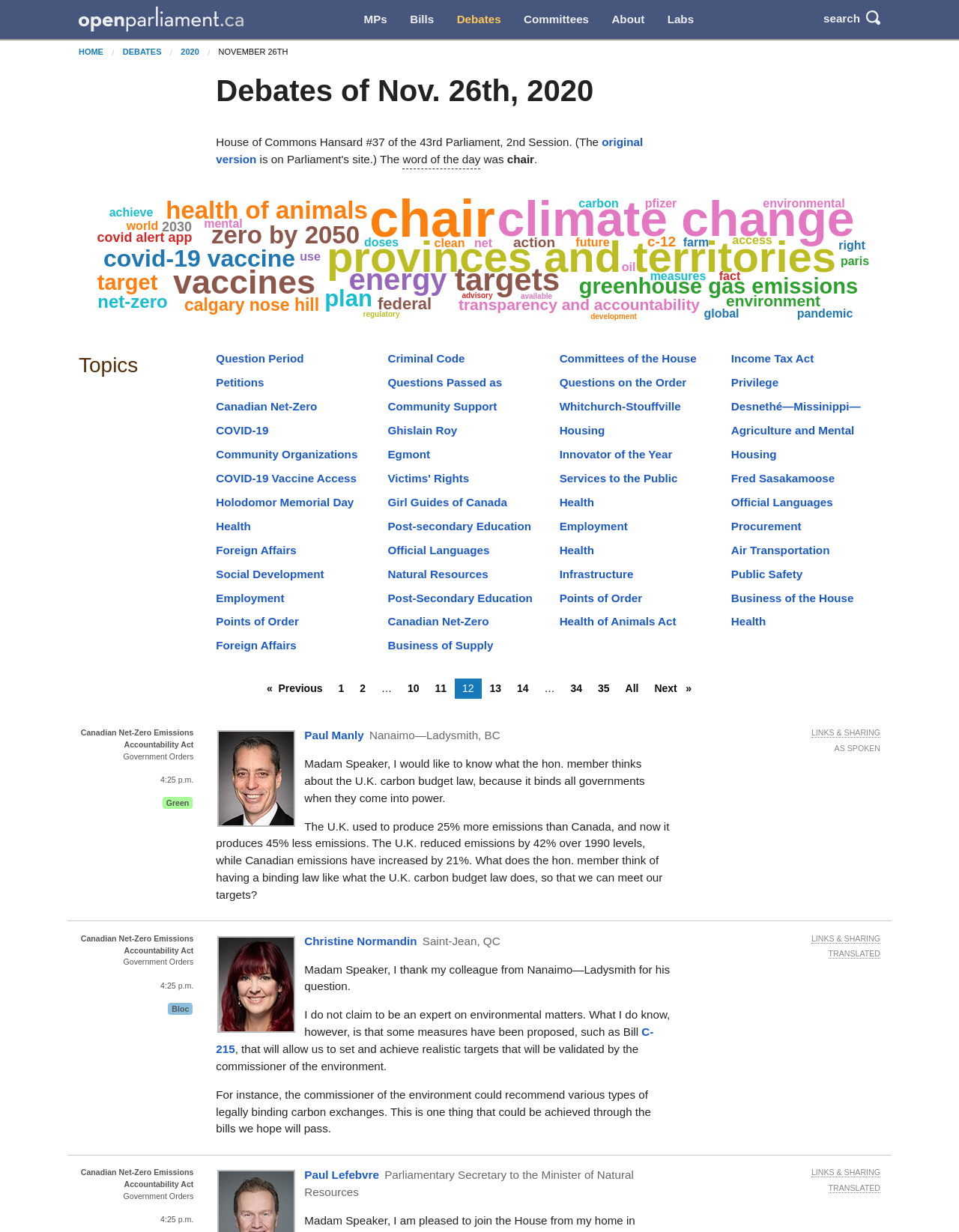What is the time of the speech?
Using the information from the image, give a concise answer in one word or a short phrase.

4:35 p.m.